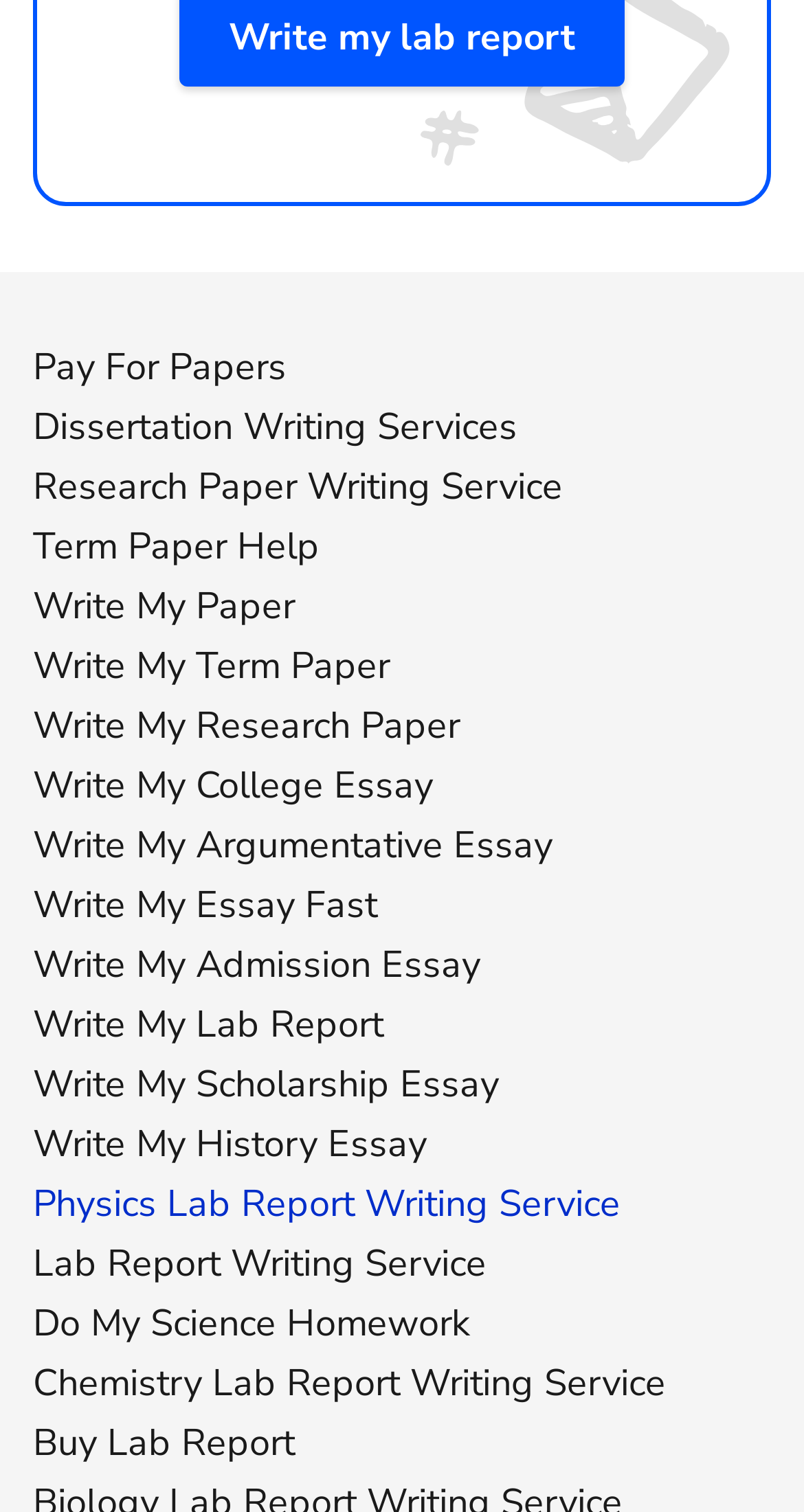How many types of essay writing services are available?
Examine the image and give a concise answer in one word or a short phrase.

6